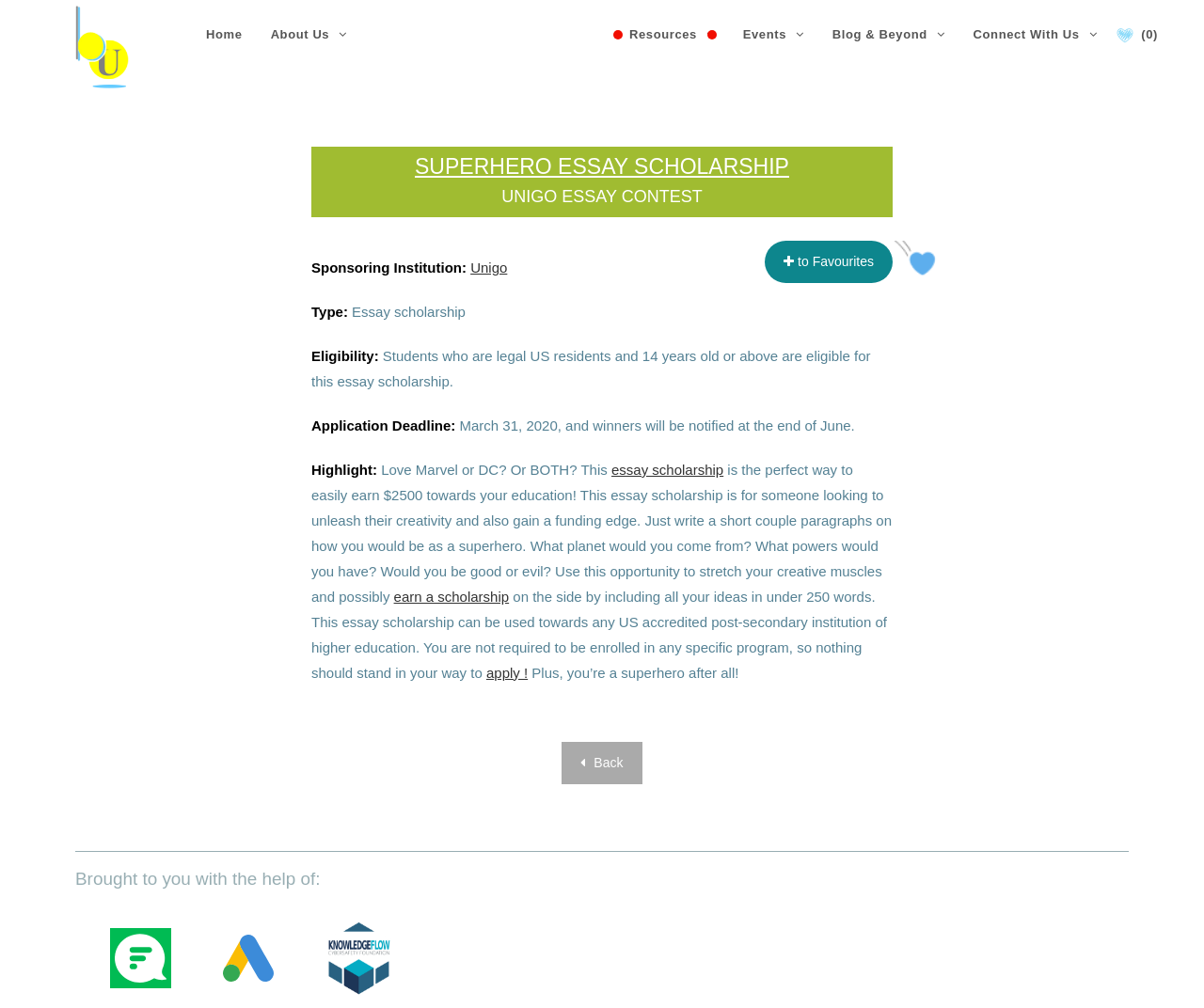Determine the bounding box coordinates of the UI element described by: "Events".

[0.605, 0.0, 0.68, 0.069]